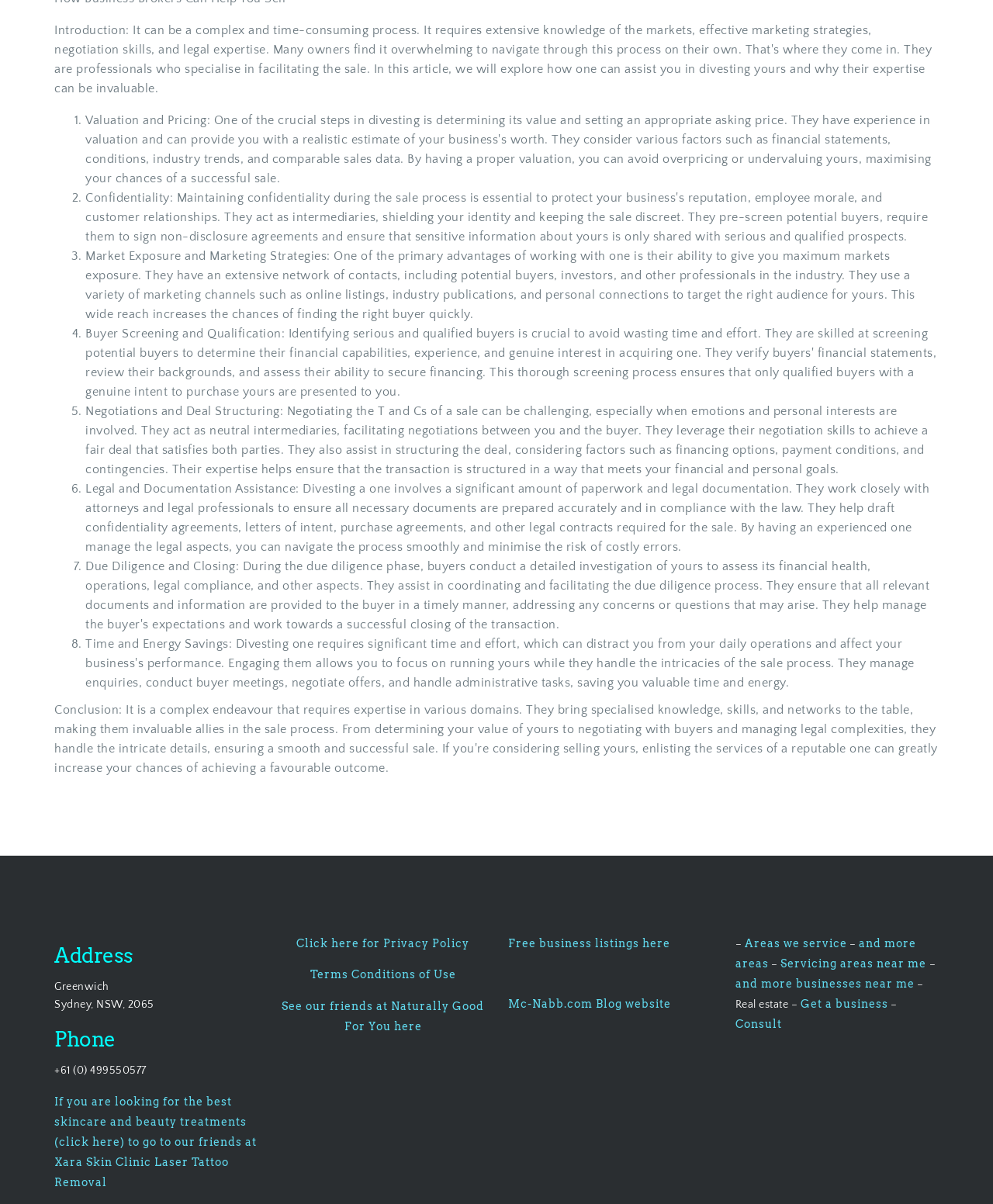Specify the bounding box coordinates (top-left x, top-left y, bottom-right x, bottom-right y) of the UI element in the screenshot that matches this description: Consult

[0.74, 0.845, 0.787, 0.855]